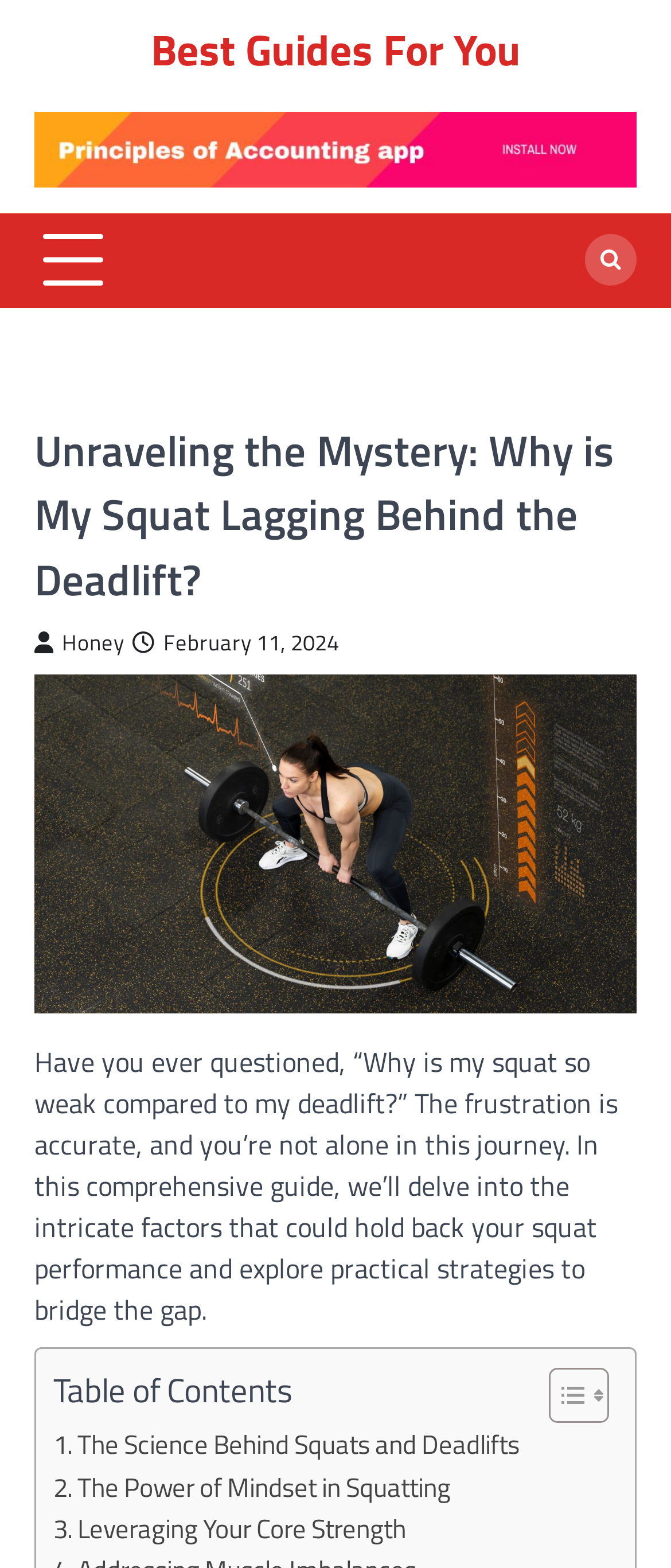Please identify the bounding box coordinates of the element that needs to be clicked to perform the following instruction: "Toggle the table of content".

[0.779, 0.872, 0.895, 0.909]